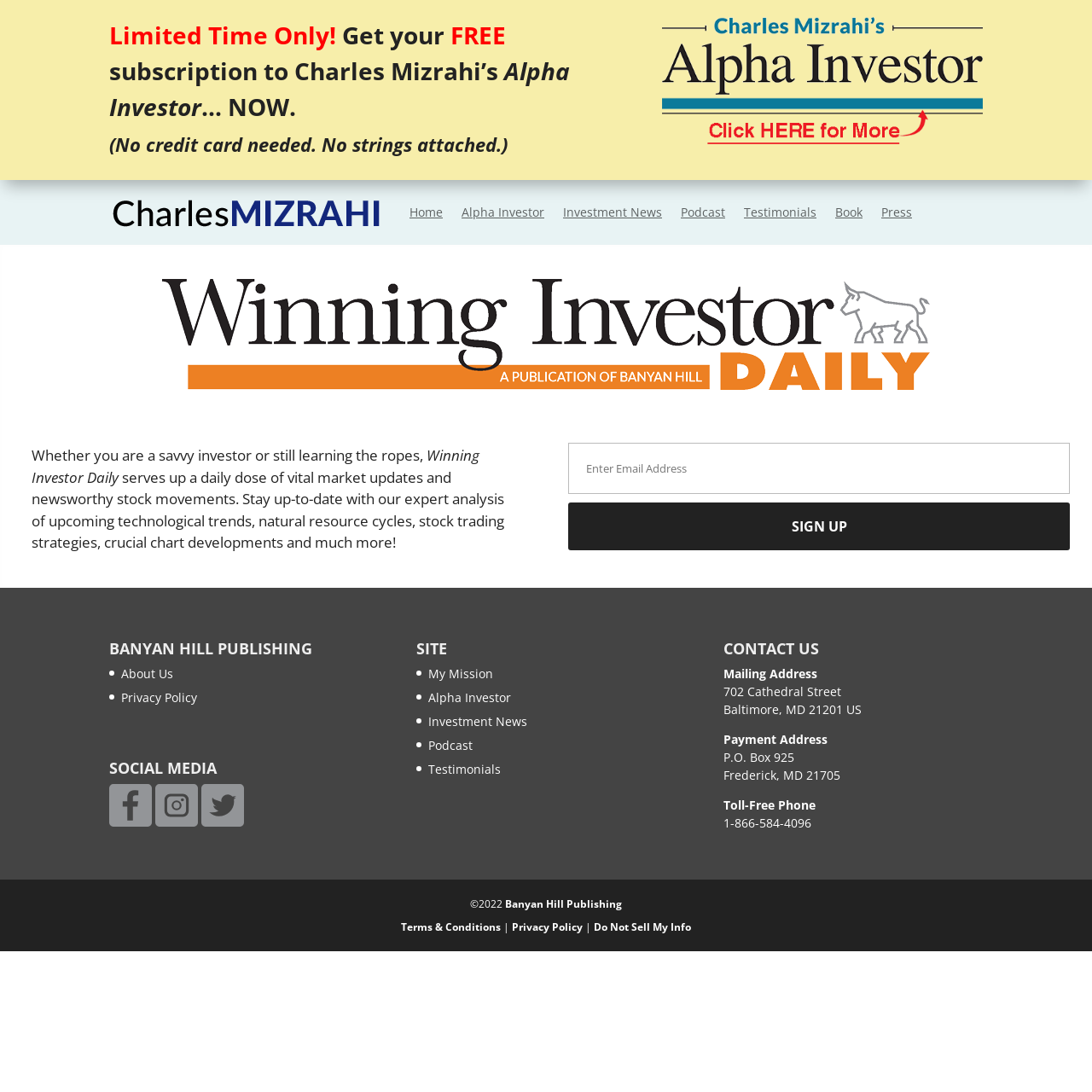Provide the bounding box coordinates of the area you need to click to execute the following instruction: "Read the latest Investment News".

[0.516, 0.165, 0.606, 0.224]